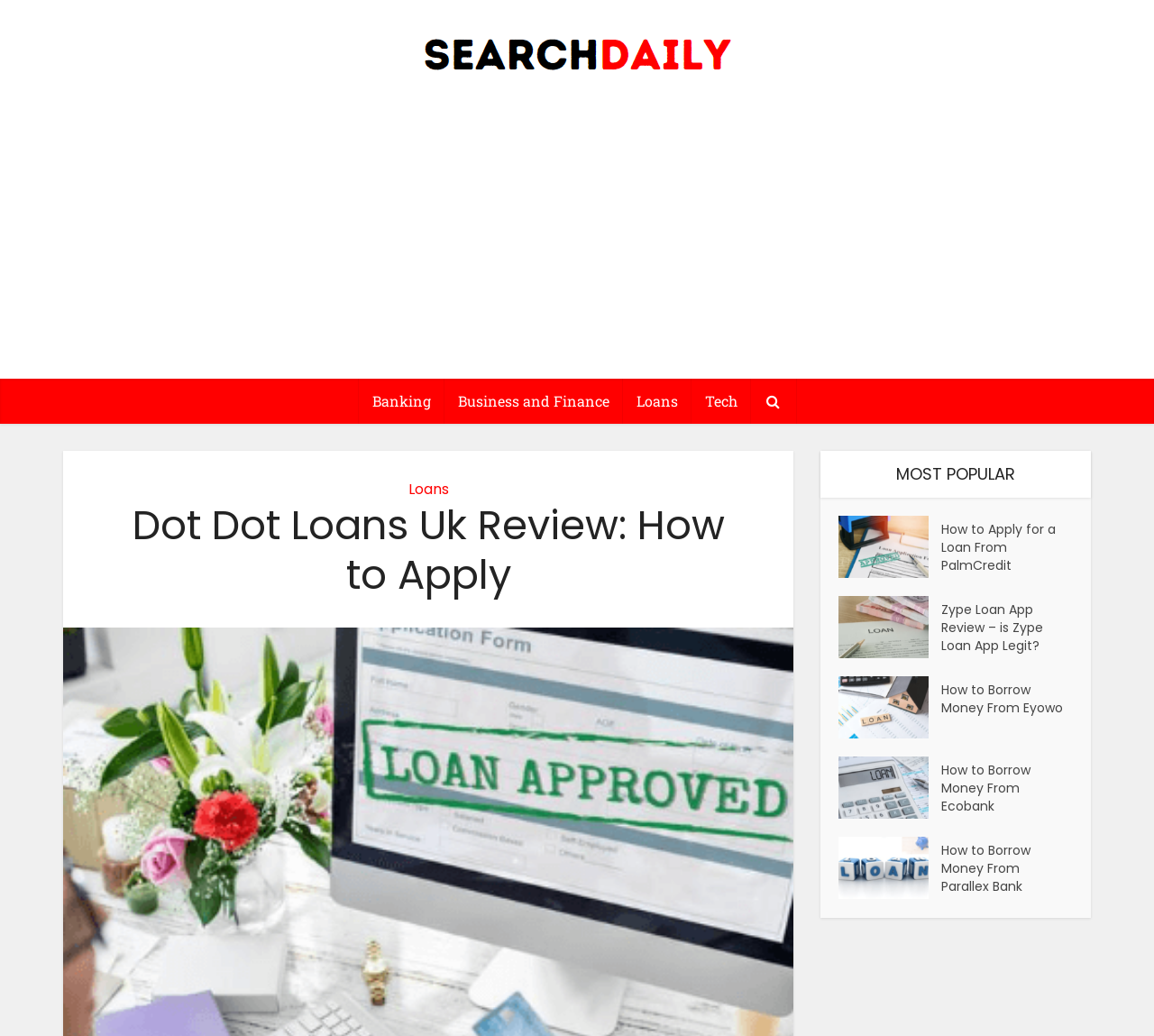Create a detailed narrative describing the layout and content of the webpage.

The webpage is about Dot Dot Loans Uk Review and how to apply for a loan. At the top, there is a search bar with a "Search Daily" link and an accompanying image. Below the search bar, there is a large advertisement iframe that takes up most of the width of the page.

On the left side of the page, there are several links to different categories, including "Banking", "Business and Finance", "Loans", "Tech", and a Facebook icon. Below these links, there is a header section with a link to "Loans" and a heading that reads "Dot Dot Loans Uk Review: How to Apply".

On the right side of the page, there is a section labeled "MOST POPULAR" with several links to articles about loan applications, including "How to Apply for a Loan From Palm Credit", "Zype Loan App Review", "How to Borrow Money From Eyowo", "How to Borrow Money From Ecobank", and "How to Borrow Money From Parallex Bank". Each of these links has an accompanying image. The links are duplicated, with the same text and image, but with slightly different positions on the page.